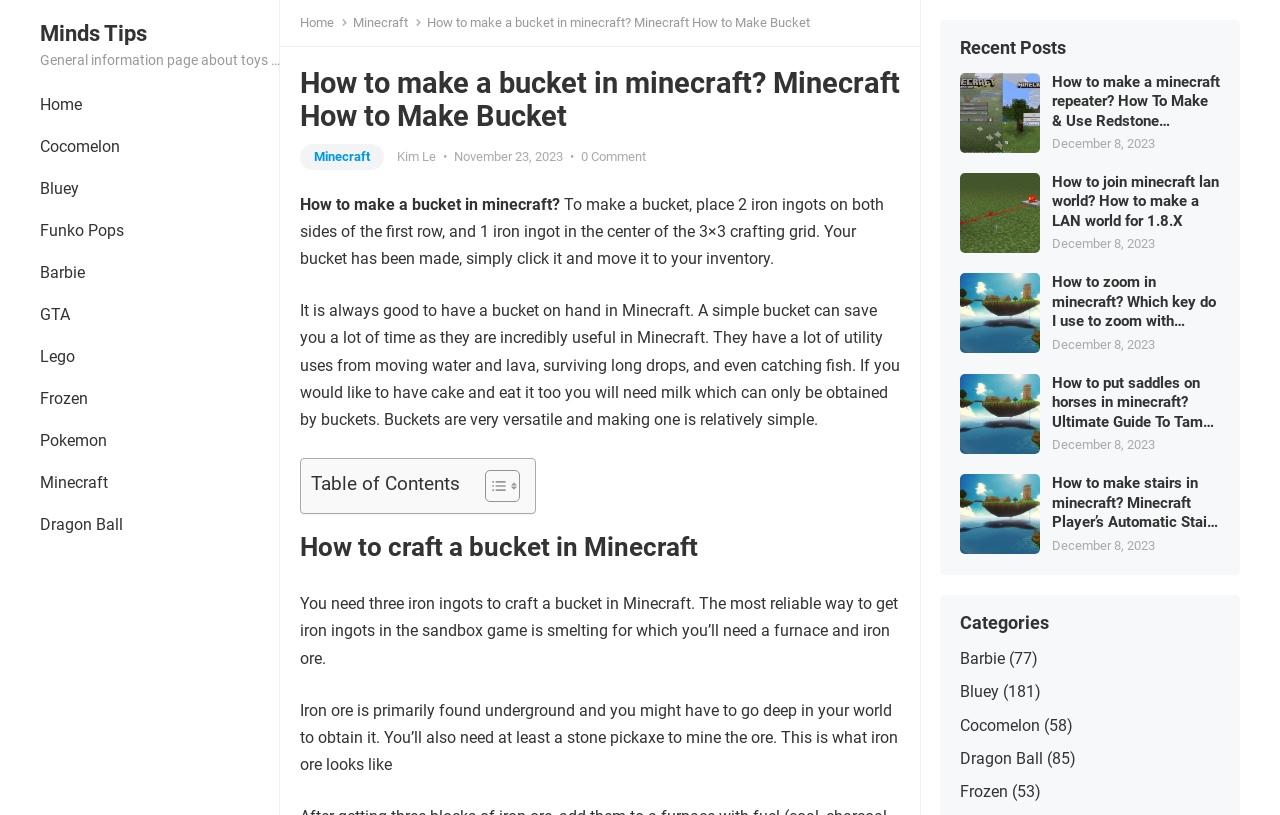Create a detailed narrative of the webpage’s visual and textual elements.

This webpage is about Minecraft tutorials and guides. At the top, there is a heading "Minds Tips" and a link with the same text. Below it, there is a brief description of the webpage, stating that it is a general information page about toys and animation. 

On the left side, there is a navigation menu with links to various categories, including Home, Cocomelon, Bluey, Funko Pops, Barbie, GTA, Lego, Frozen, Pokemon, Minecraft, and Dragon Ball. 

The main content of the webpage is a tutorial on "How to make a bucket in Minecraft". The tutorial is divided into sections, including a brief introduction, a step-by-step guide on crafting a bucket, and a section on the uses of buckets in Minecraft. 

Below the tutorial, there is a table of contents with links to other Minecraft-related guides, including "How to make a Minecraft repeater", "How to join Minecraft LAN world", "How to zoom in Minecraft", and more. Each guide has a brief description and an image.

On the right side, there is a section titled "Recent Posts" with links to other Minecraft guides, including "How to make a Minecraft repeater", "How to join Minecraft LAN world", and more. Each post has a brief description, an image, and a date.

At the bottom, there is a section titled "Categories" with links to various categories, including Barbie, Bluey, Cocomelon, Dragon Ball, and Frozen. Each category has a number in parentheses, indicating the number of posts in that category.